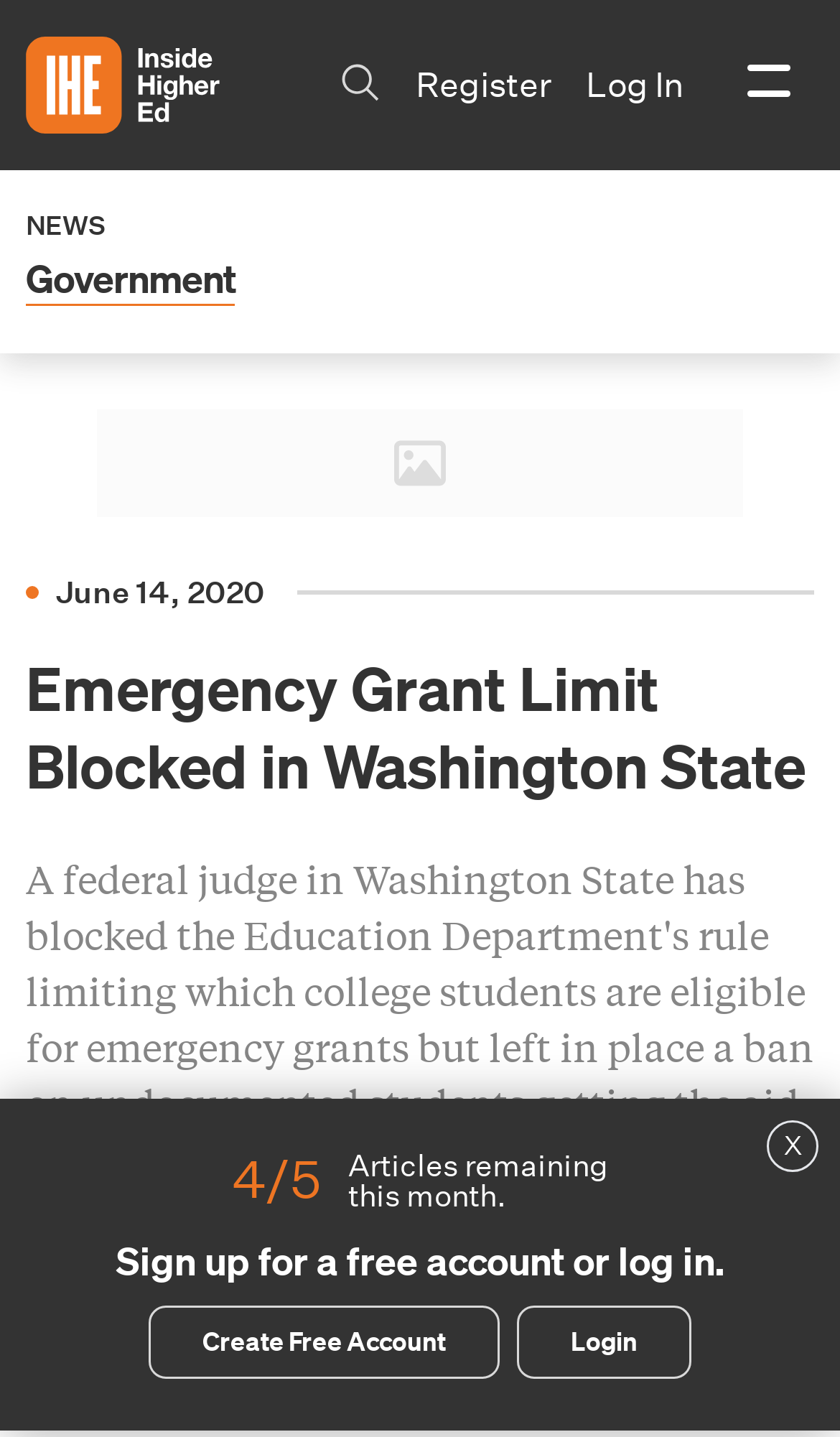Please determine the bounding box coordinates for the element that should be clicked to follow these instructions: "go to home page".

[0.031, 0.026, 0.262, 0.093]